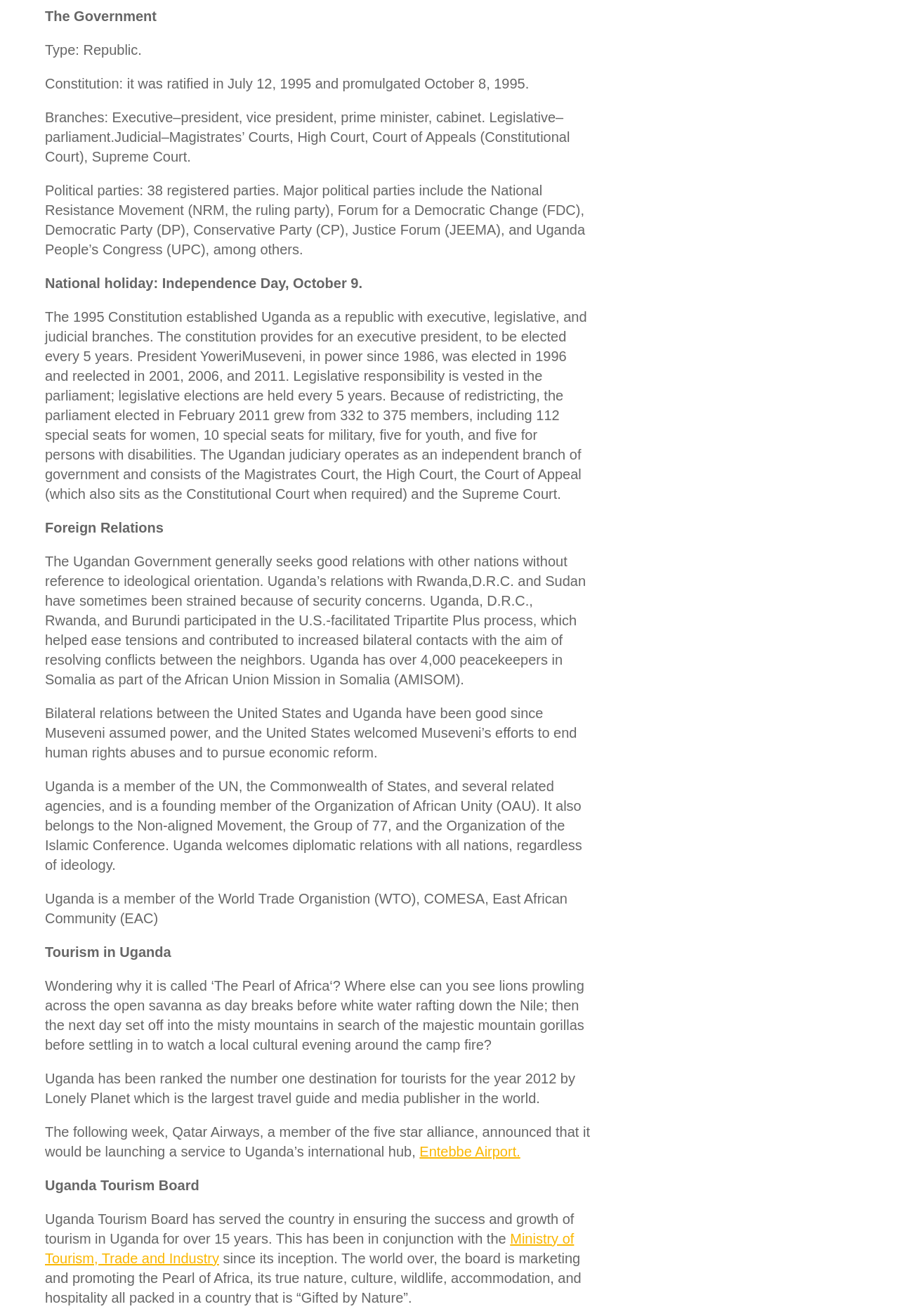Use a single word or phrase to answer the question:
How many registered political parties are there in Uganda?

38